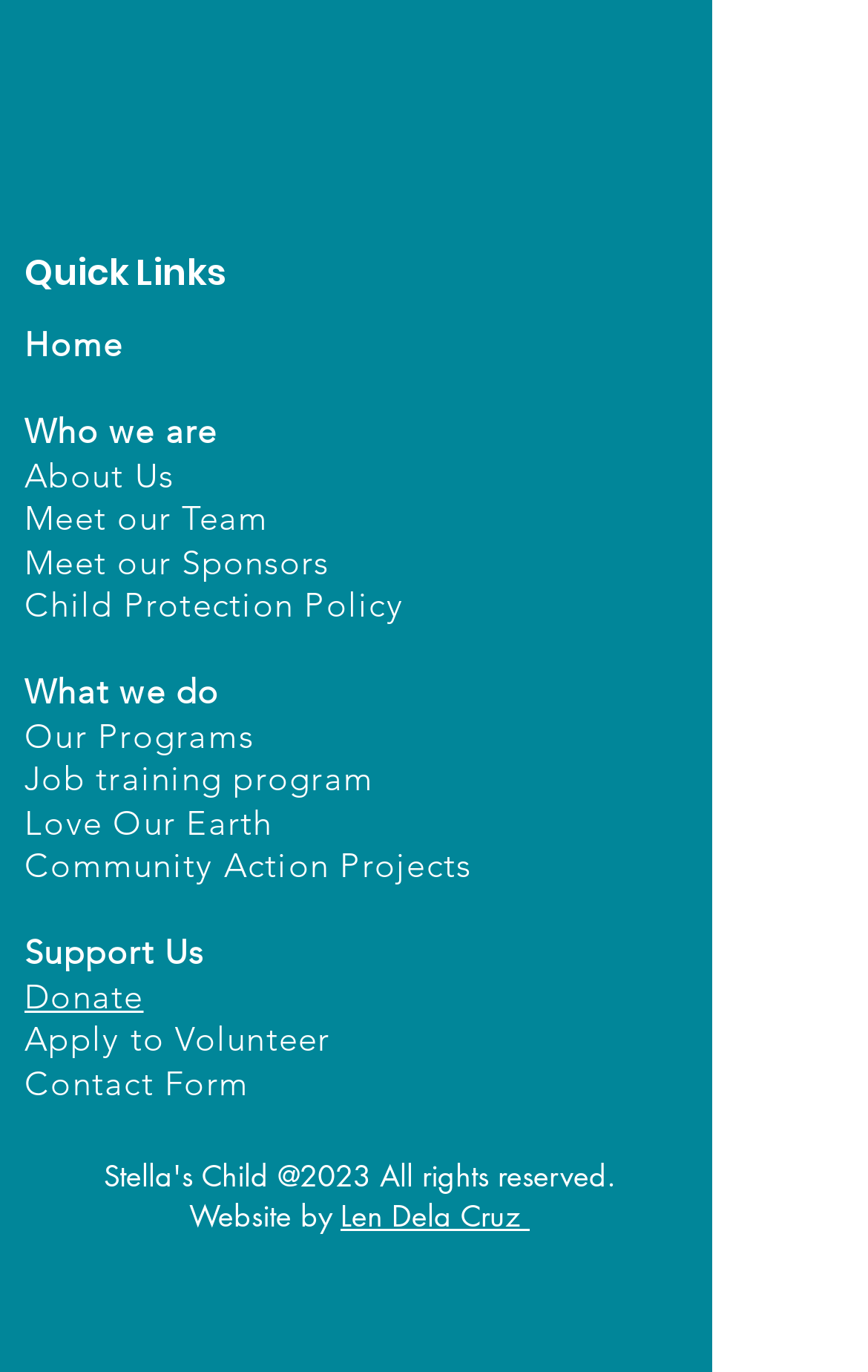What is the organization's policy on child protection?
Refer to the image and give a detailed response to the question.

The webpage has a link to 'Child Protection Policy' under the 'Who we are' section, indicating that the organization has a policy on child protection.